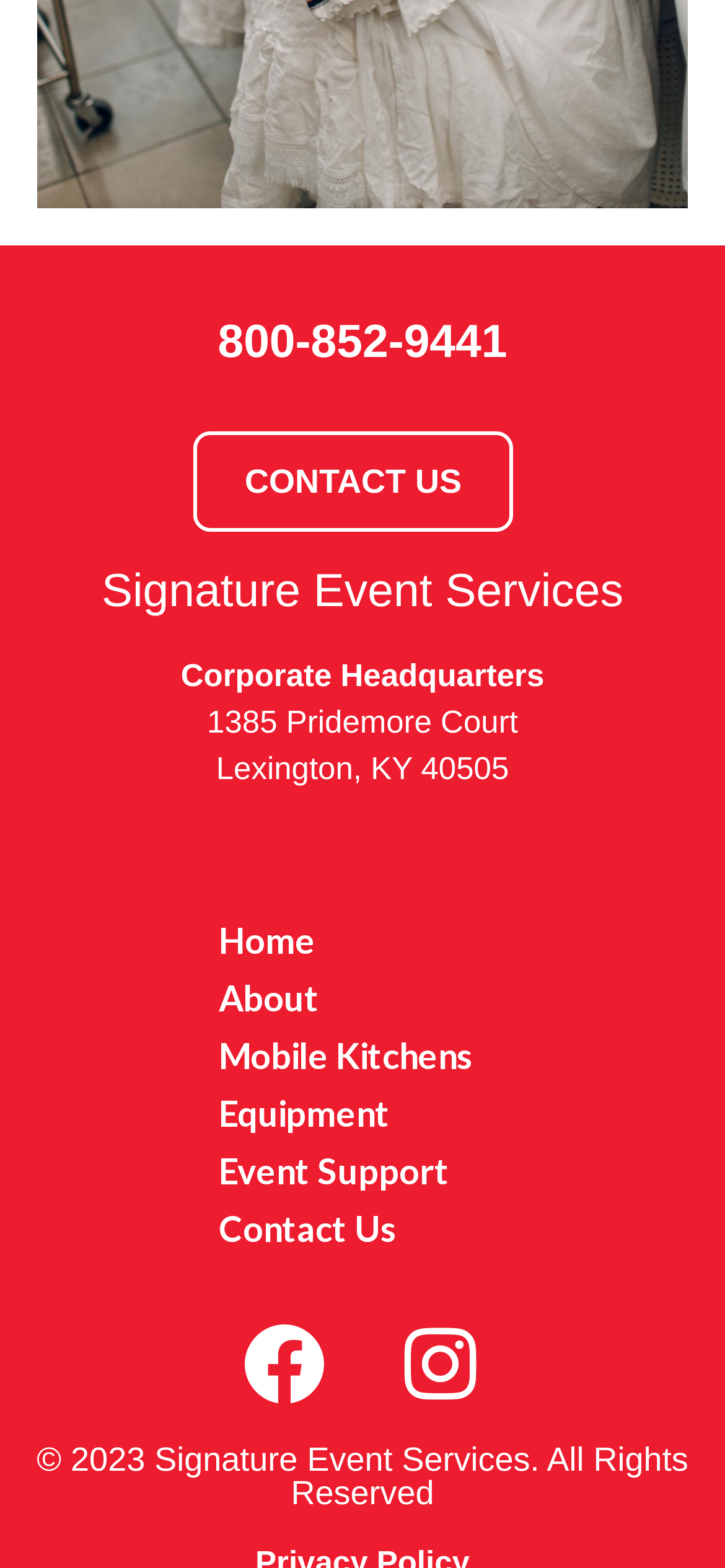Provide a brief response to the question below using one word or phrase:
How many navigation links are there?

6